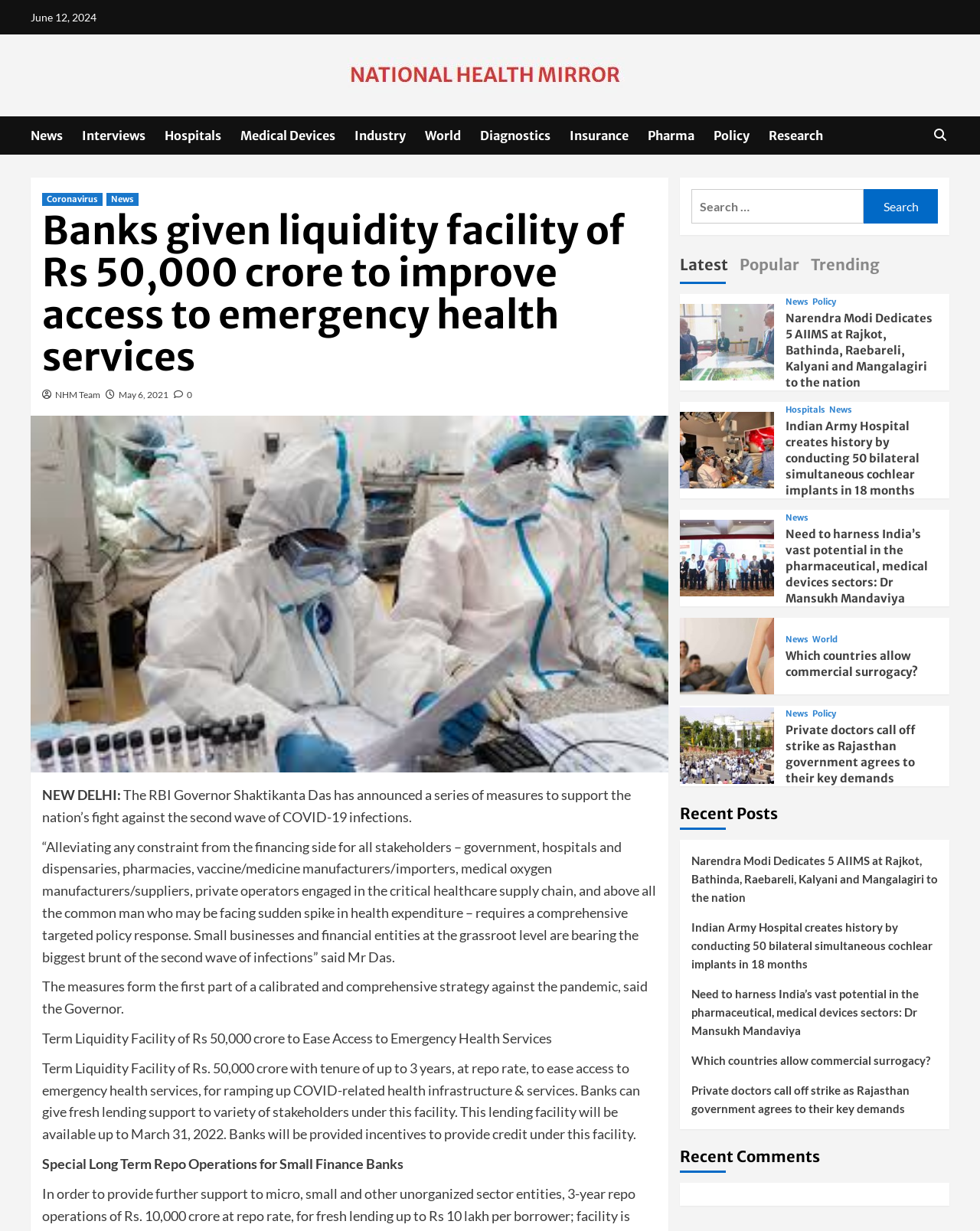Pinpoint the bounding box coordinates of the clickable area needed to execute the instruction: "Read about Coronavirus". The coordinates should be specified as four float numbers between 0 and 1, i.e., [left, top, right, bottom].

[0.043, 0.157, 0.105, 0.167]